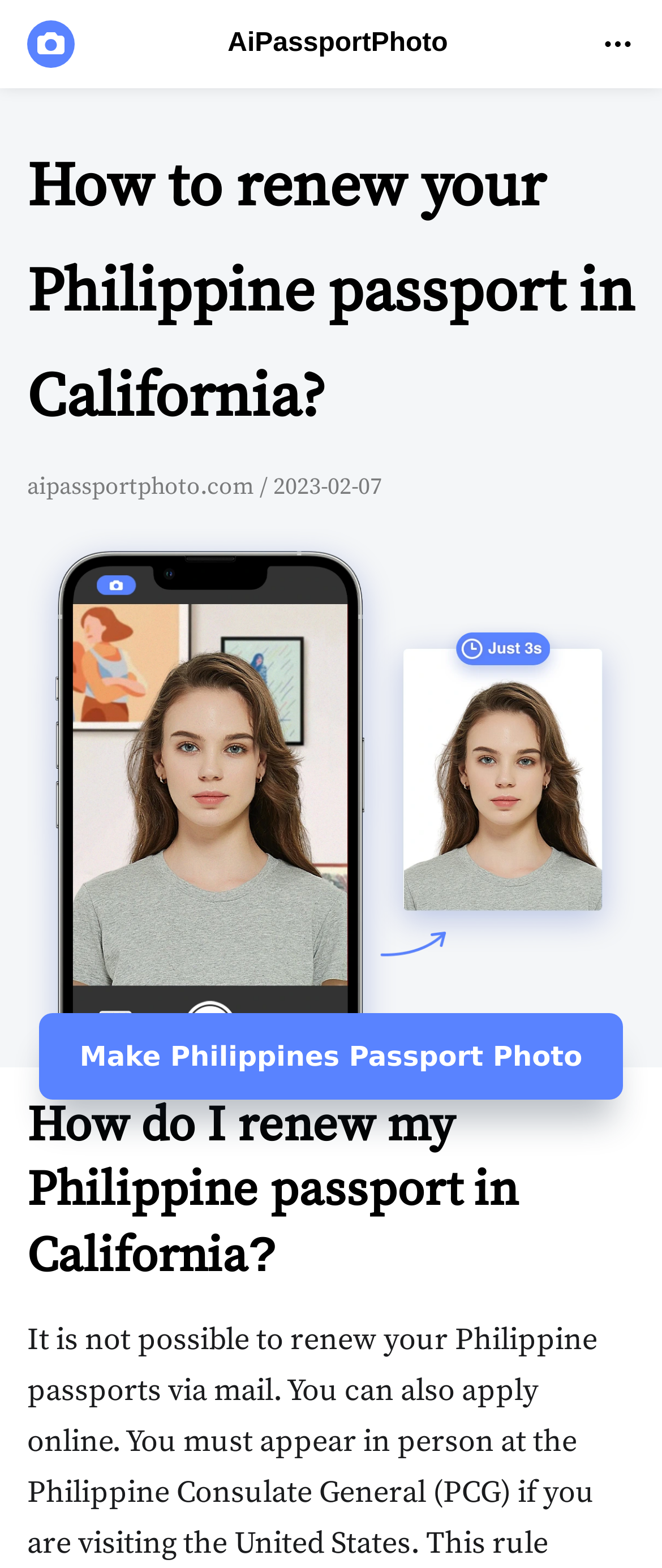Convey a detailed summary of the webpage, mentioning all key elements.

The webpage is about renewing a Philippine passport in California. At the top left corner, there is a logo image with a corresponding link. Next to the logo, there is a static text "AiPassportPhoto". On the top right corner, there is a button with no text. 

Below the logo, there is a heading that repeats the title "How to renew your Philippine passport in California?". Underneath this heading, there is a static text showing the website's URL and date "aipassportphoto.com / 2023-02-07". 

Further down, there is another heading "How do I renew my Philippine passport in California?" which is followed by a link "Make Philippines Passport Photo" at the bottom right corner of the page.